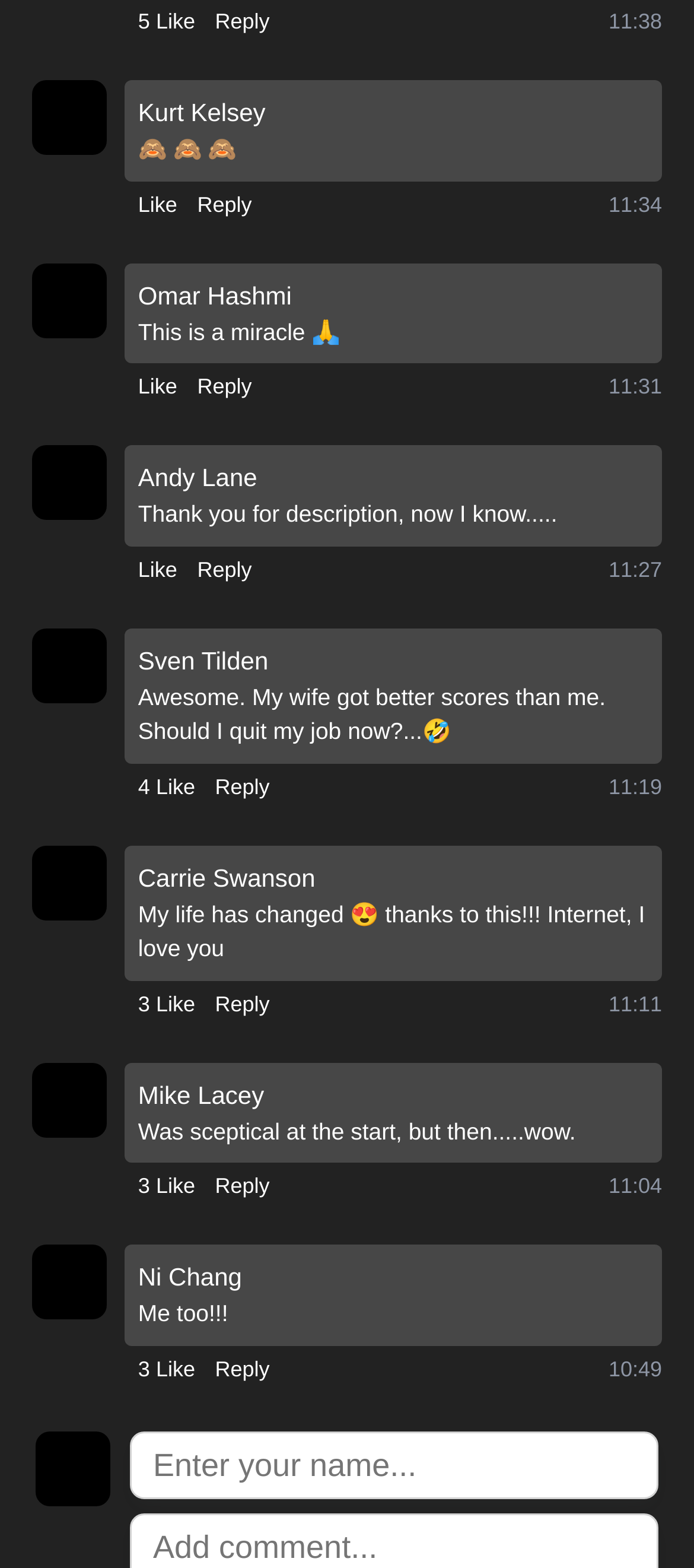Please specify the bounding box coordinates of the area that should be clicked to accomplish the following instruction: "View a user's profile". The coordinates should consist of four float numbers between 0 and 1, i.e., [left, top, right, bottom].

[0.199, 0.063, 0.383, 0.081]